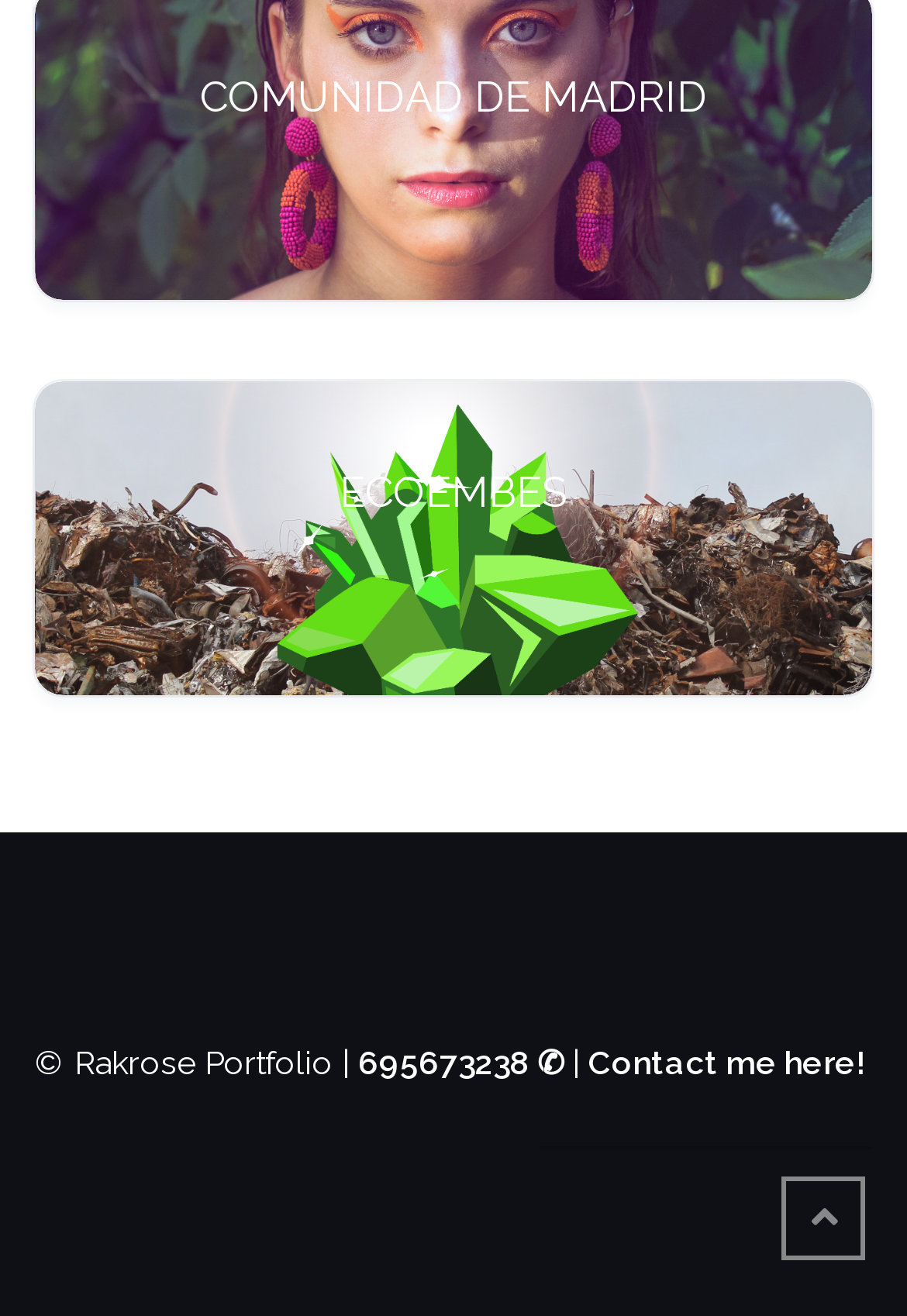Provide the bounding box coordinates for the UI element that is described as: "695673238 ✆".

[0.395, 0.794, 0.631, 0.822]